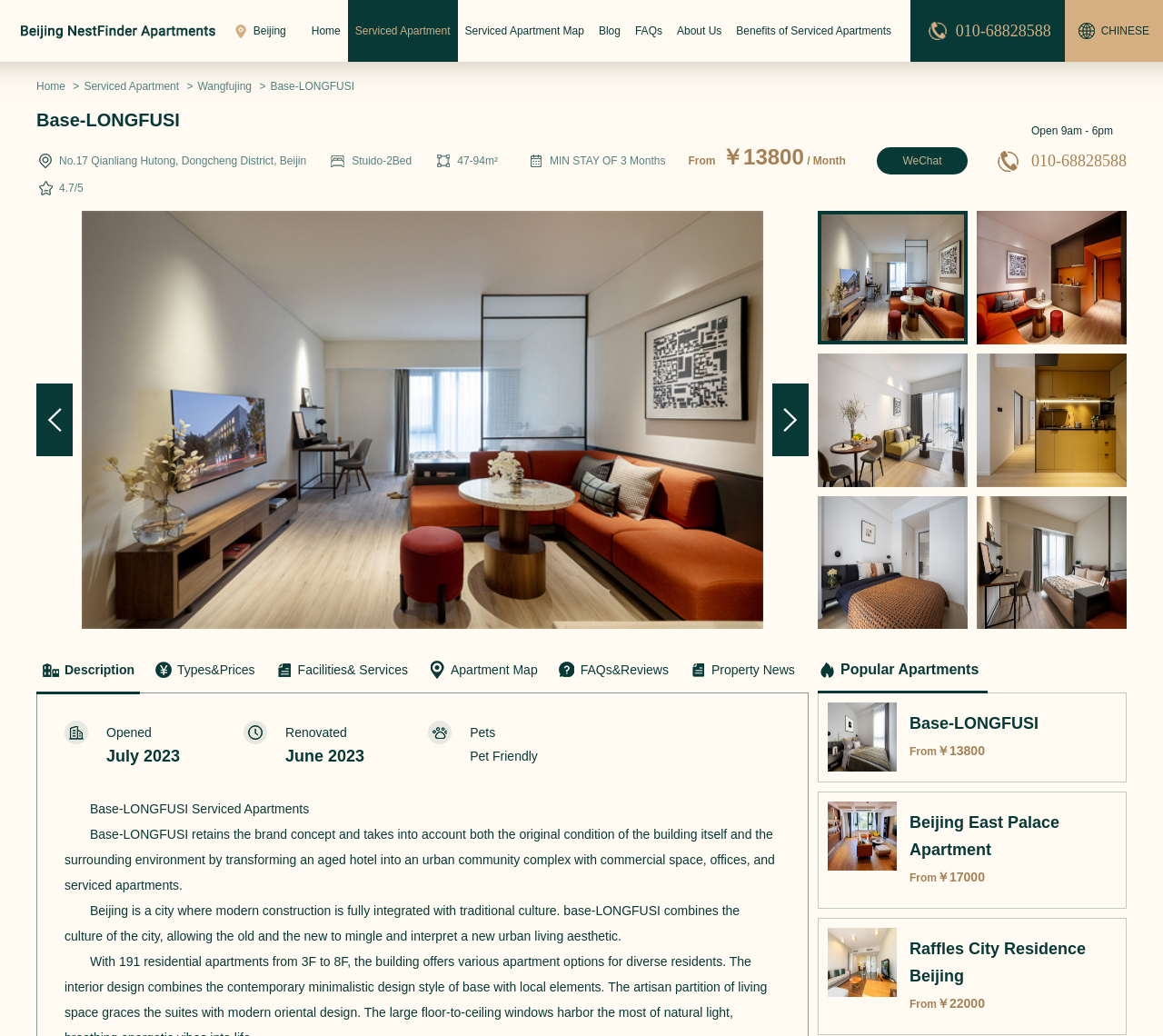Can you specify the bounding box coordinates for the region that should be clicked to fulfill this instruction: "Select an article from the dropdown list".

None